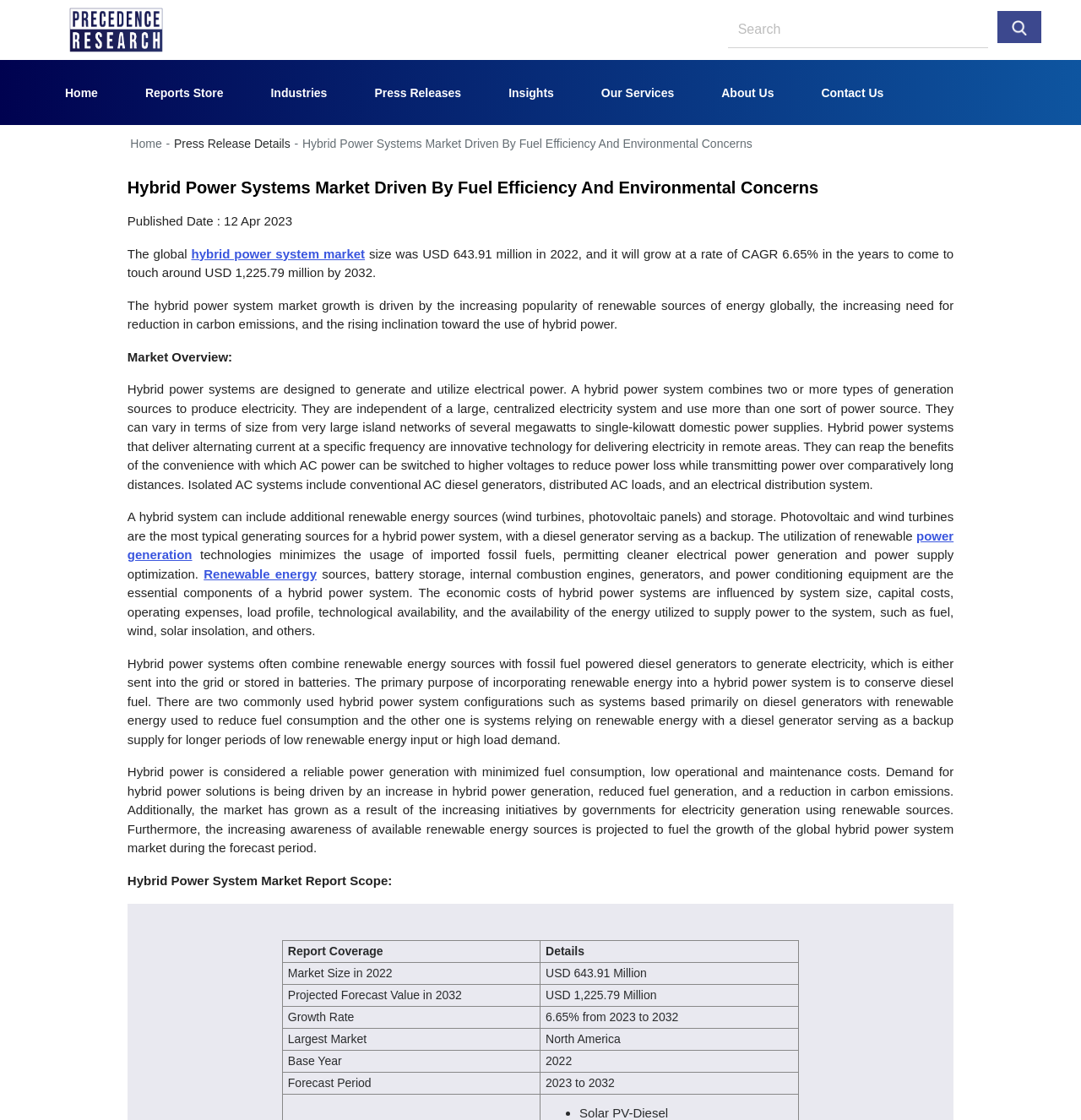Can you identify the bounding box coordinates of the clickable region needed to carry out this instruction: 'check report scope'? The coordinates should be four float numbers within the range of 0 to 1, stated as [left, top, right, bottom].

[0.261, 0.84, 0.738, 0.859]